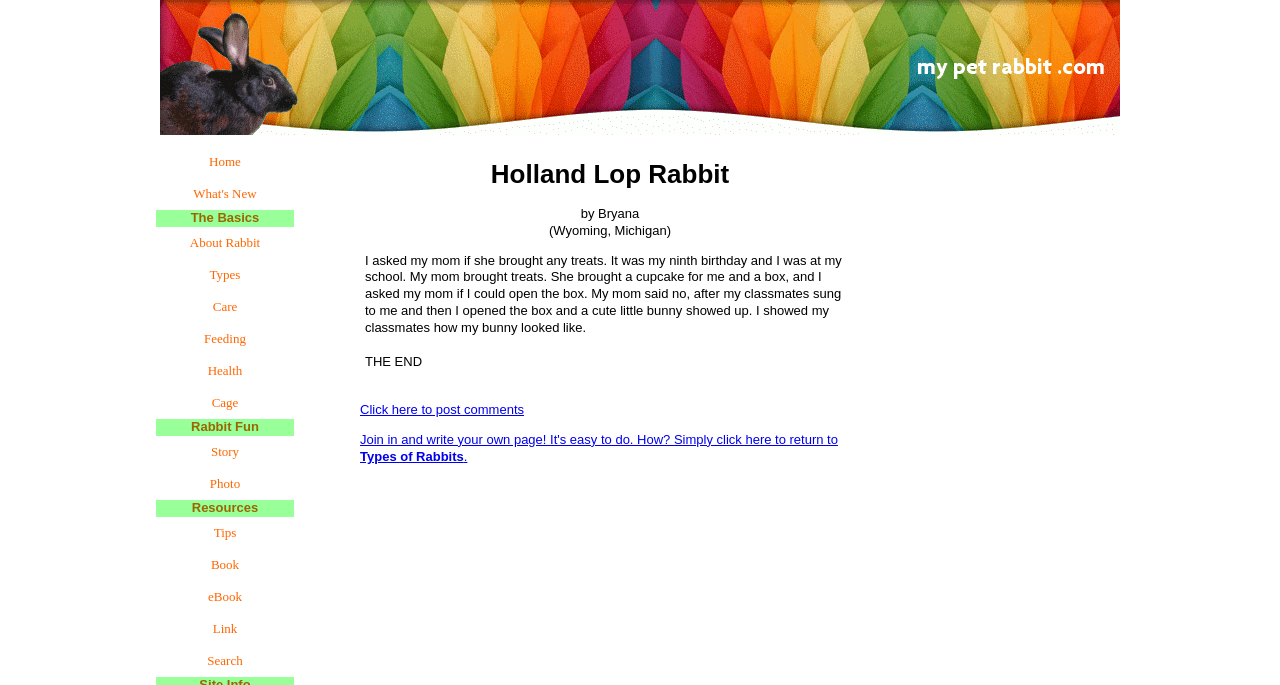Can you specify the bounding box coordinates of the area that needs to be clicked to fulfill the following instruction: "search the website"?

[0.122, 0.941, 0.23, 0.988]